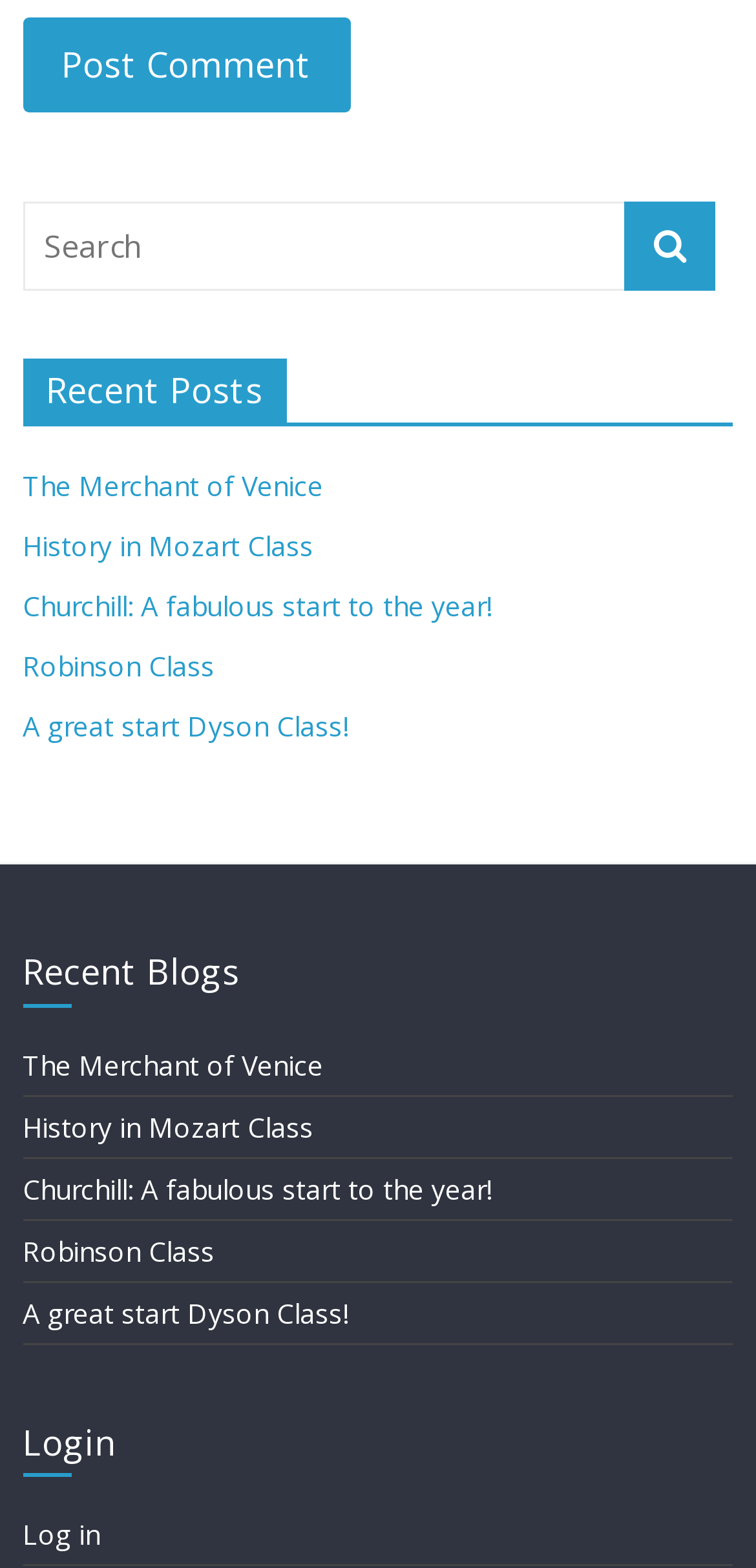What is the last link on the webpage?
We need a detailed and exhaustive answer to the question. Please elaborate.

The last link on the webpage is 'Log in', which suggests that users need to log in to access certain features or content on the webpage.